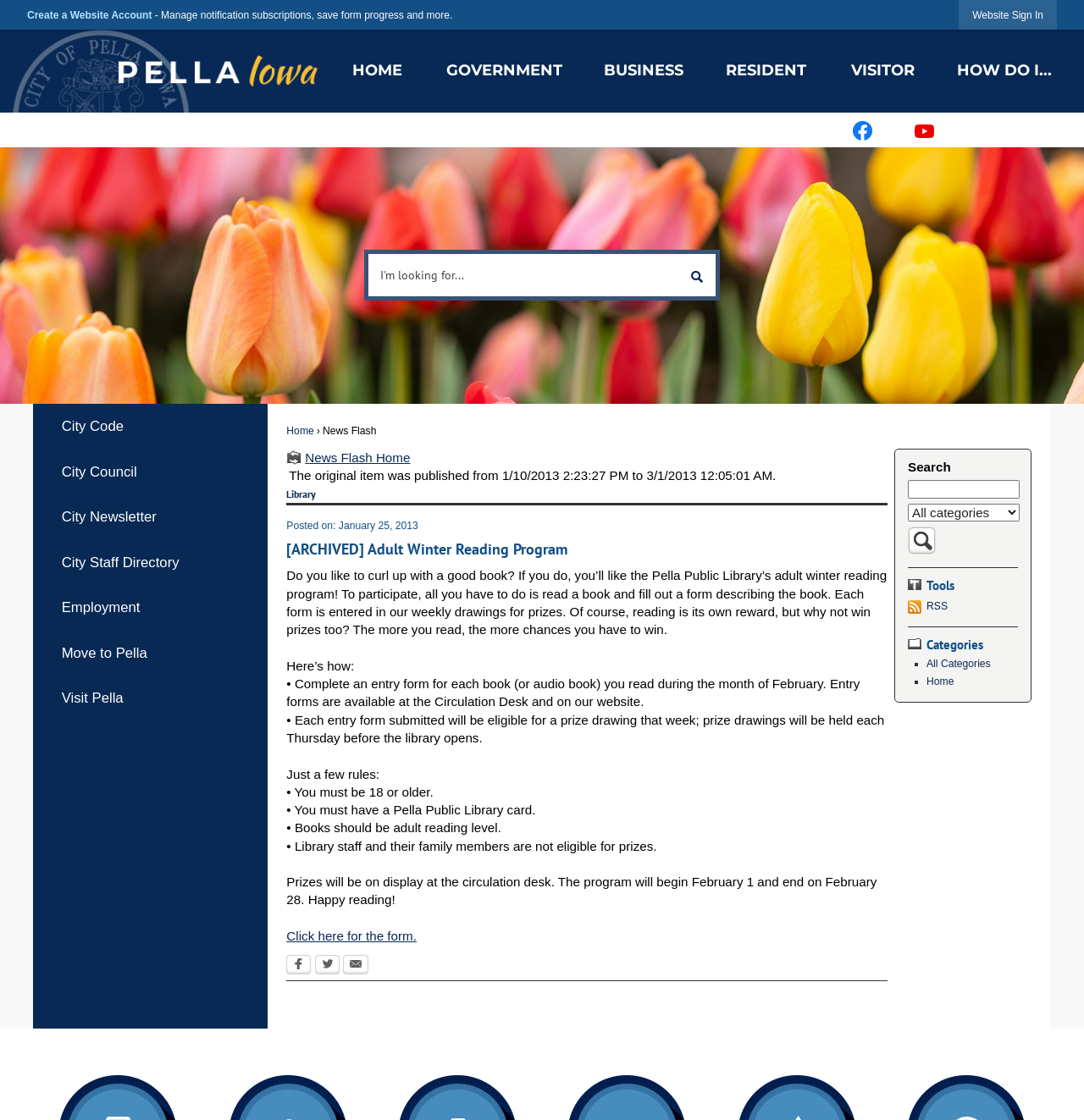Please provide the bounding box coordinates for the element that needs to be clicked to perform the following instruction: "Participate in the Adult Winter Reading Program". The coordinates should be given as four float numbers between 0 and 1, i.e., [left, top, right, bottom].

[0.264, 0.481, 0.819, 0.5]